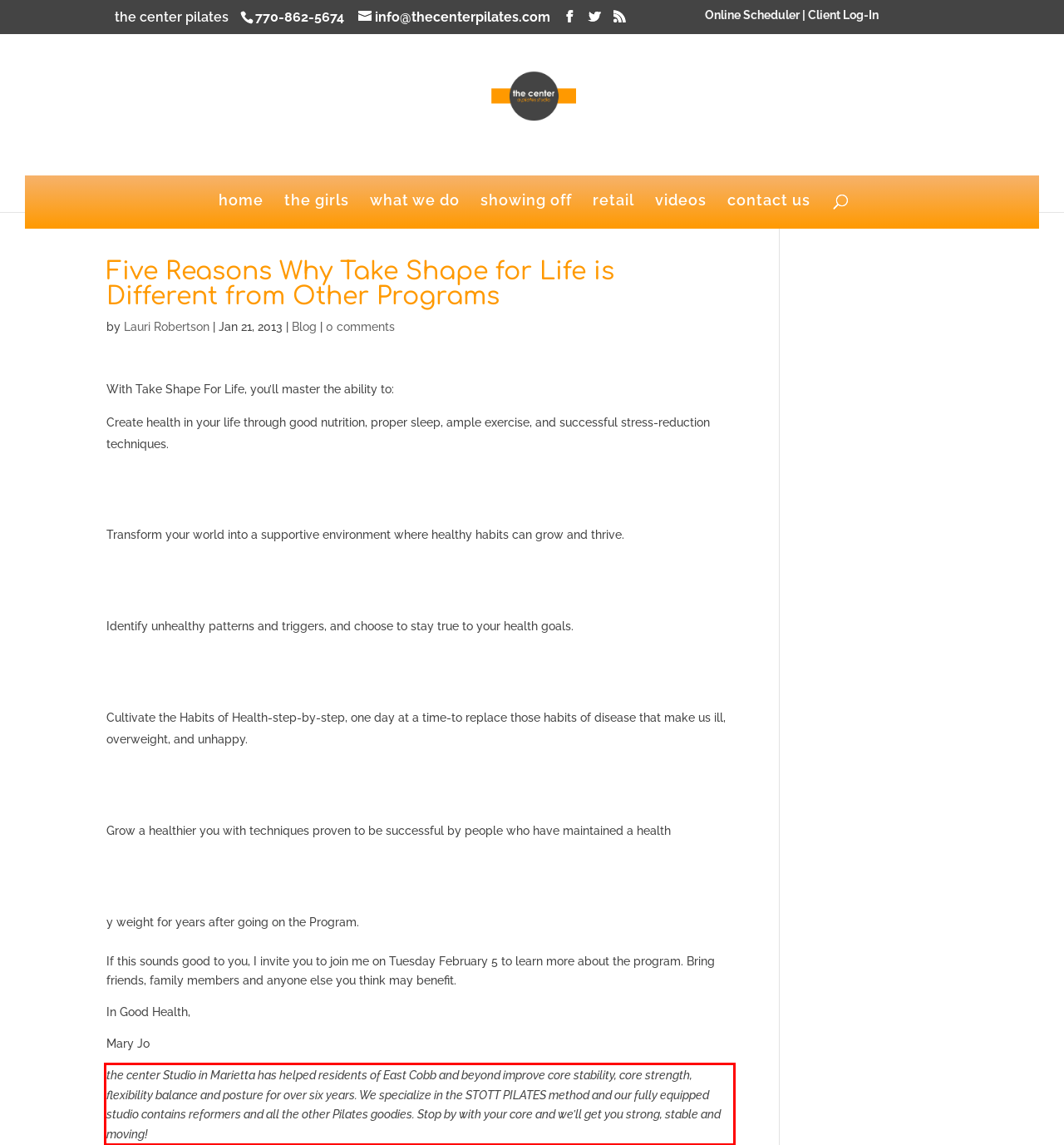Please perform OCR on the text within the red rectangle in the webpage screenshot and return the text content.

the center Studio in Marietta has helped residents of East Cobb and beyond improve core stability, core strength, flexibility balance and posture for over six years. We specialize in the STOTT PILATES method and our fully equipped studio contains reformers and all the other Pilates goodies. Stop by with your core and we’ll get you strong, stable and moving!